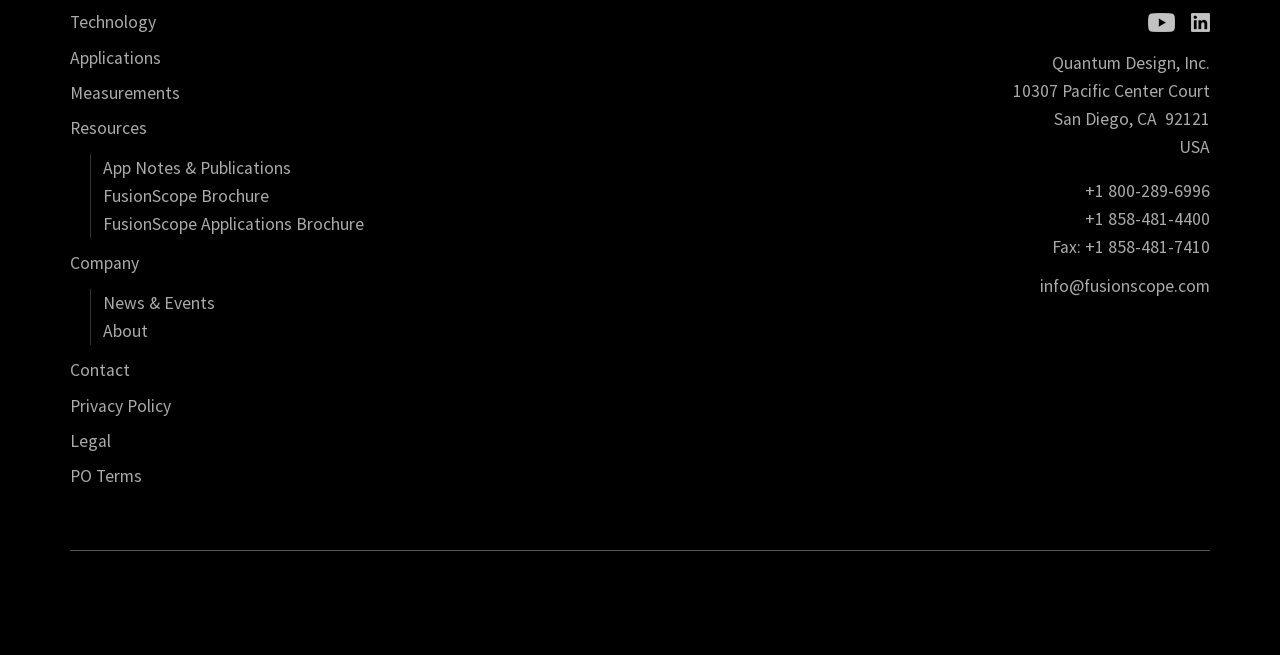Find the bounding box coordinates for the area that should be clicked to accomplish the instruction: "Contact us".

[0.055, 0.549, 0.102, 0.582]